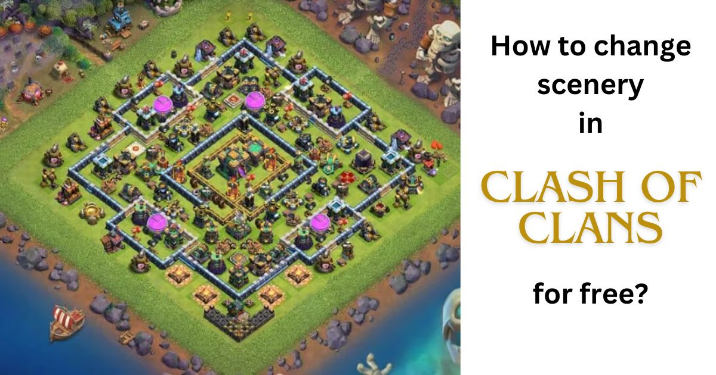Analyze the image and answer the question with as much detail as possible: 
What is the purpose of the guide suggested in the image?

The text on the right side of the image poses the question 'How to change scenery in CLASH OF CLANS for free?', implying that the guide is aimed at players who want to refresh their in-game experience without incurring costs.